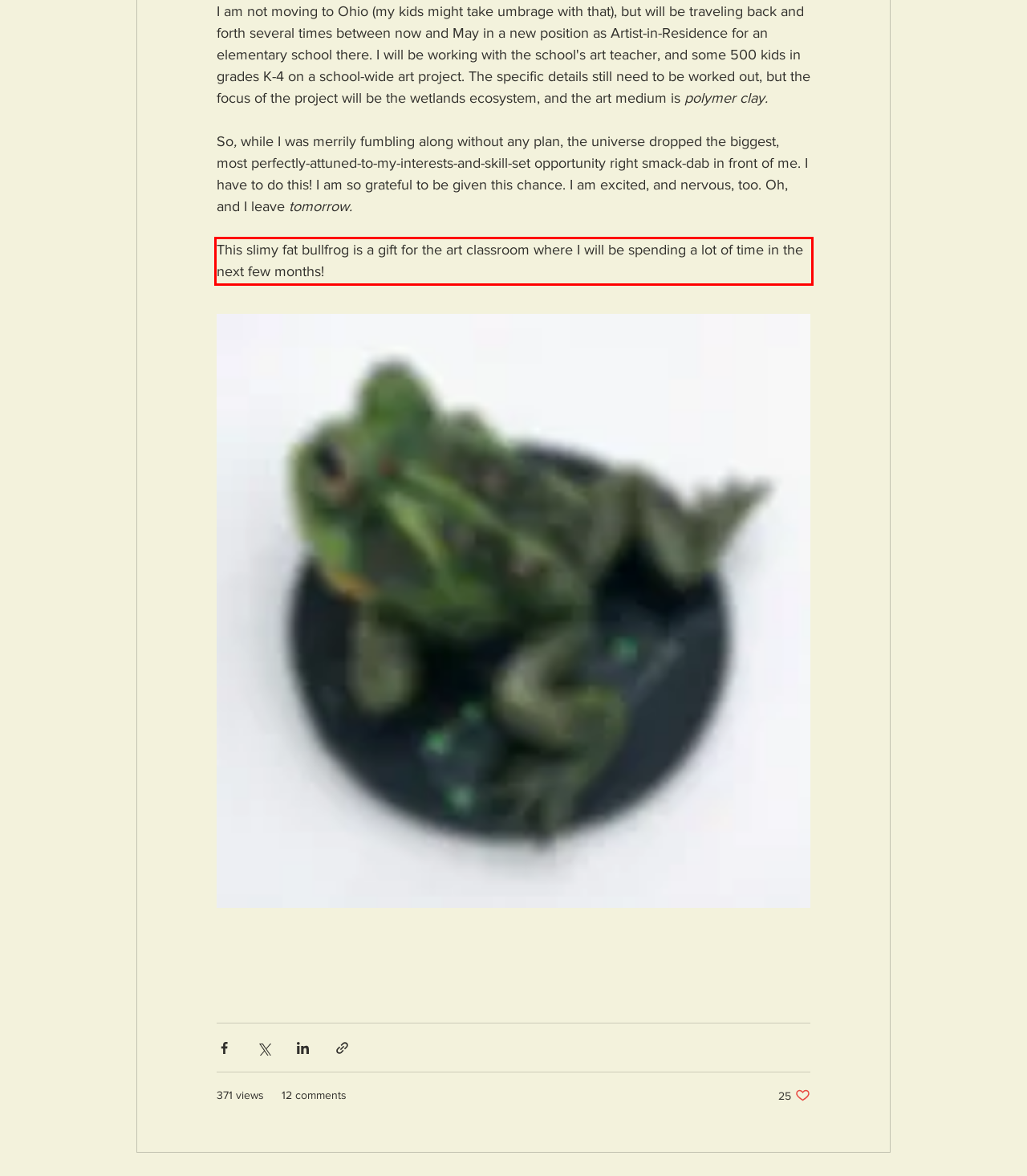Given a webpage screenshot, identify the text inside the red bounding box using OCR and extract it.

This slimy fat bullfrog is a gift for the art classroom where I will be spending a lot of time in the next few months!